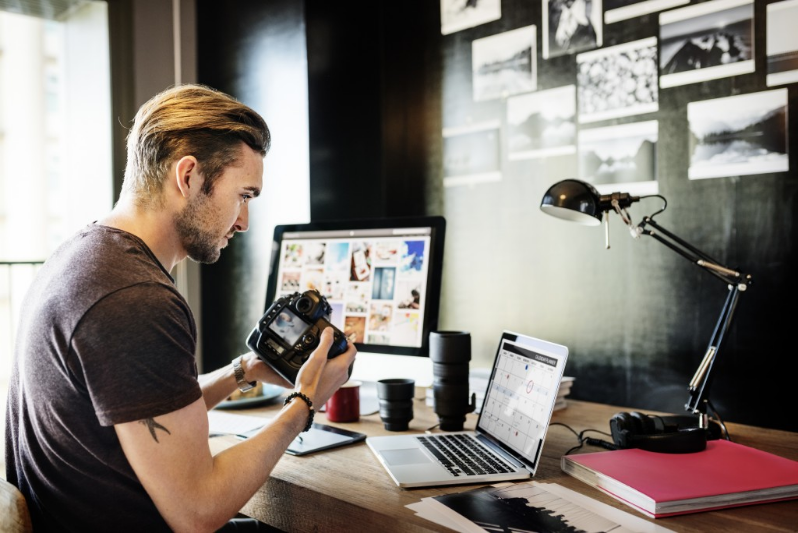Using the information in the image, give a comprehensive answer to the question: 
What is displayed on the large monitor?

Behind the photographer, a large monitor is visible, and it is displaying a collection of photographs, which are likely his creative works.